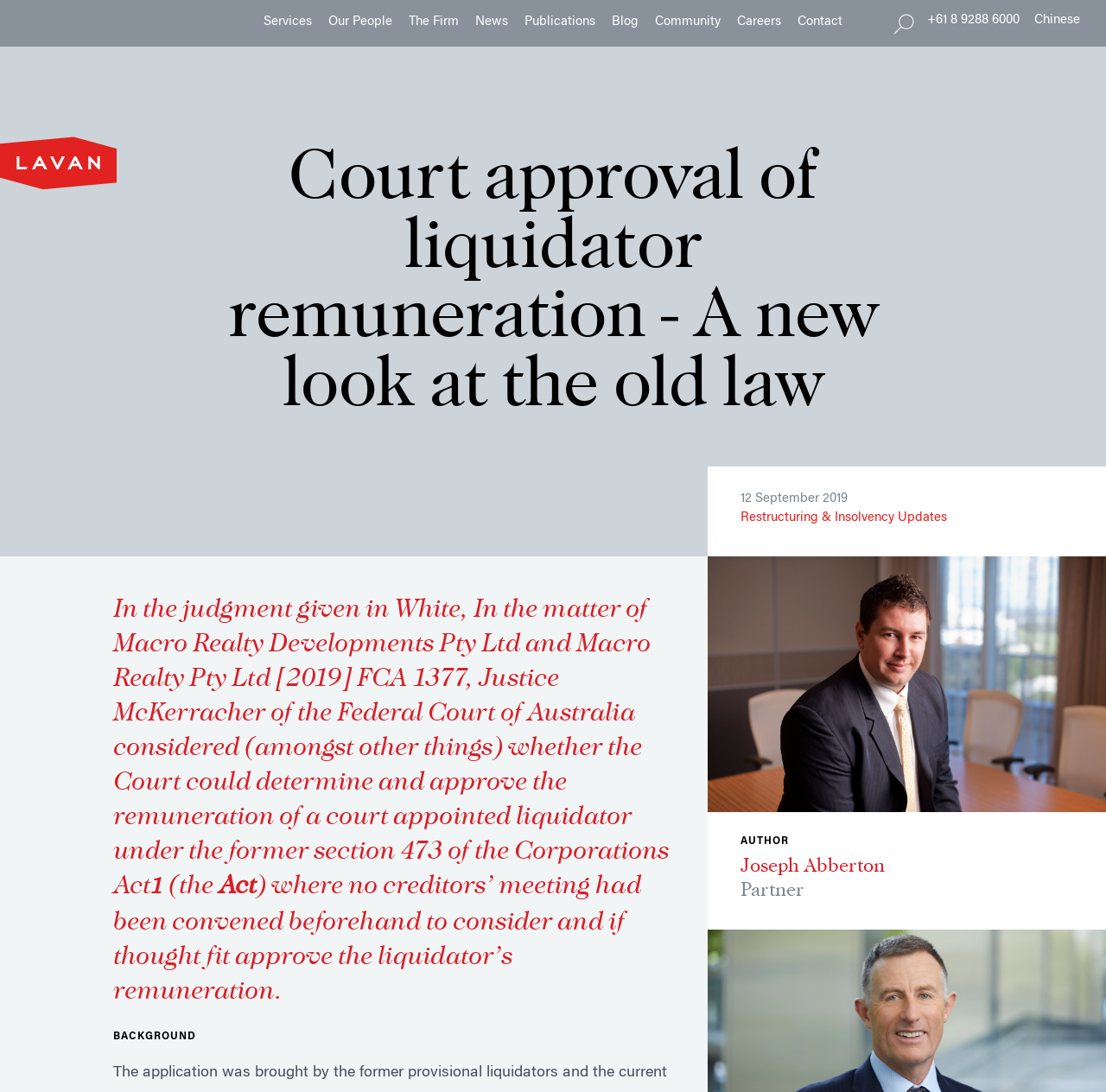Write a detailed summary of the webpage.

The webpage appears to be a blog post or article from a law firm, Lavan. At the top, there is a navigation menu with 7 links: "Services", "Our People", "The Firm", "News", "Publications", "Blog", and "Community", followed by "Careers" and "Contact". 

Below the navigation menu, the title of the article "Court approval of liquidator remuneration - A new look at the old law" is prominently displayed. 

The main content of the article is a blockquote that spans most of the page, containing a lengthy paragraph of text that discusses a court judgment related to liquidator remuneration. The text is divided into three parts, with a brief phrase in the middle. 

To the right of the blockquote, there is a section with a heading "BACKGROUND" and a date "12 September 2019" below it. Underneath the date, there is a link to "Restructuring & Insolvency Updates". 

Further down, there is a link with an accompanying image, although the image description is not provided. 

At the bottom of the page, there is an "AUTHOR" section with a link to the author's name, "Joseph Abberton", and their title, "Partner".